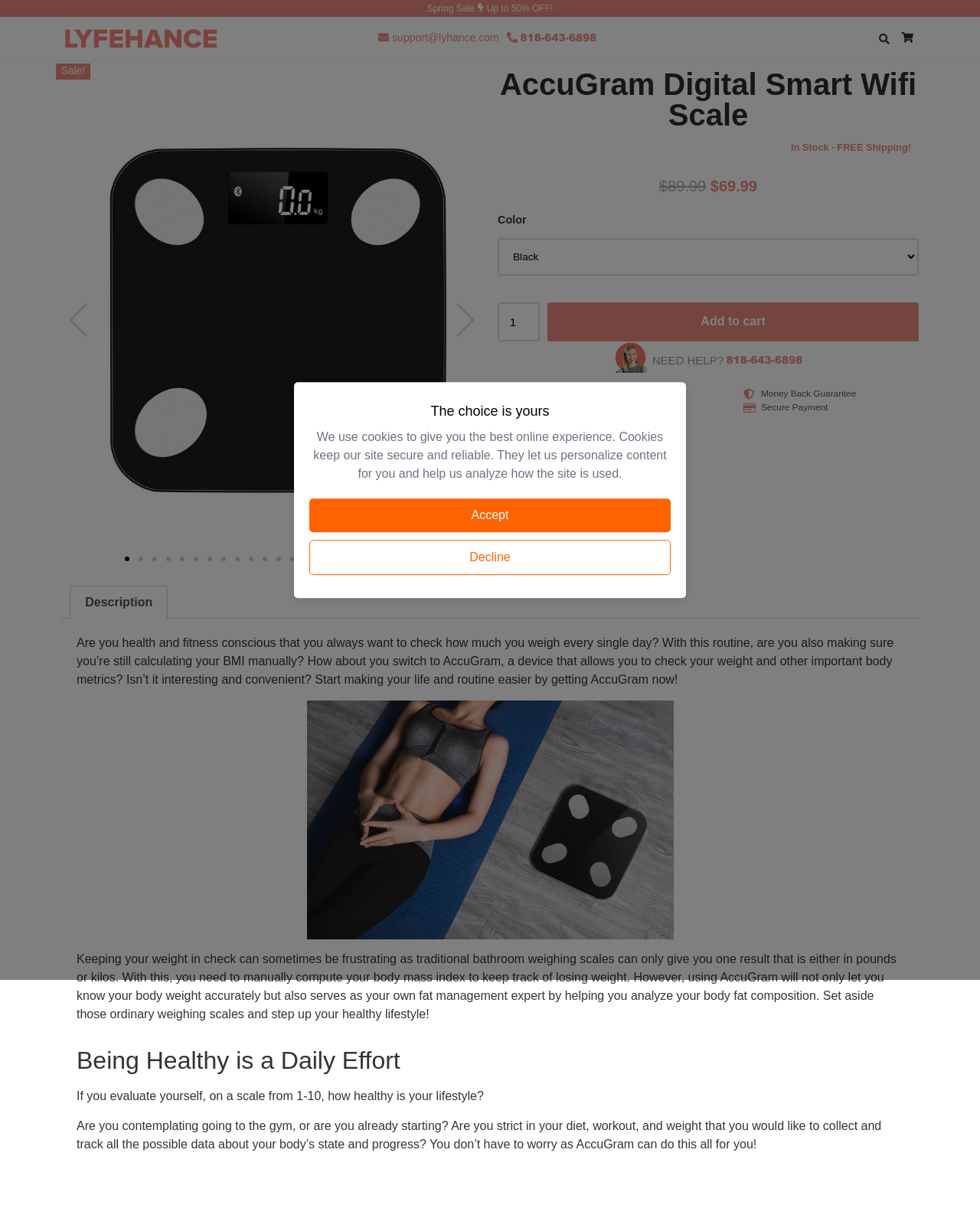Refer to the image and provide an in-depth answer to the question:
What is the benefit of using AccuGram?

I found the answer by reading the static text element which says 'With this, you need to manually compute your body mass index to keep track of losing weight. However, using AccuGram will not only let you know your body weight accurately but also serves as your own fat management expert by helping you analyze your body fat composition.'